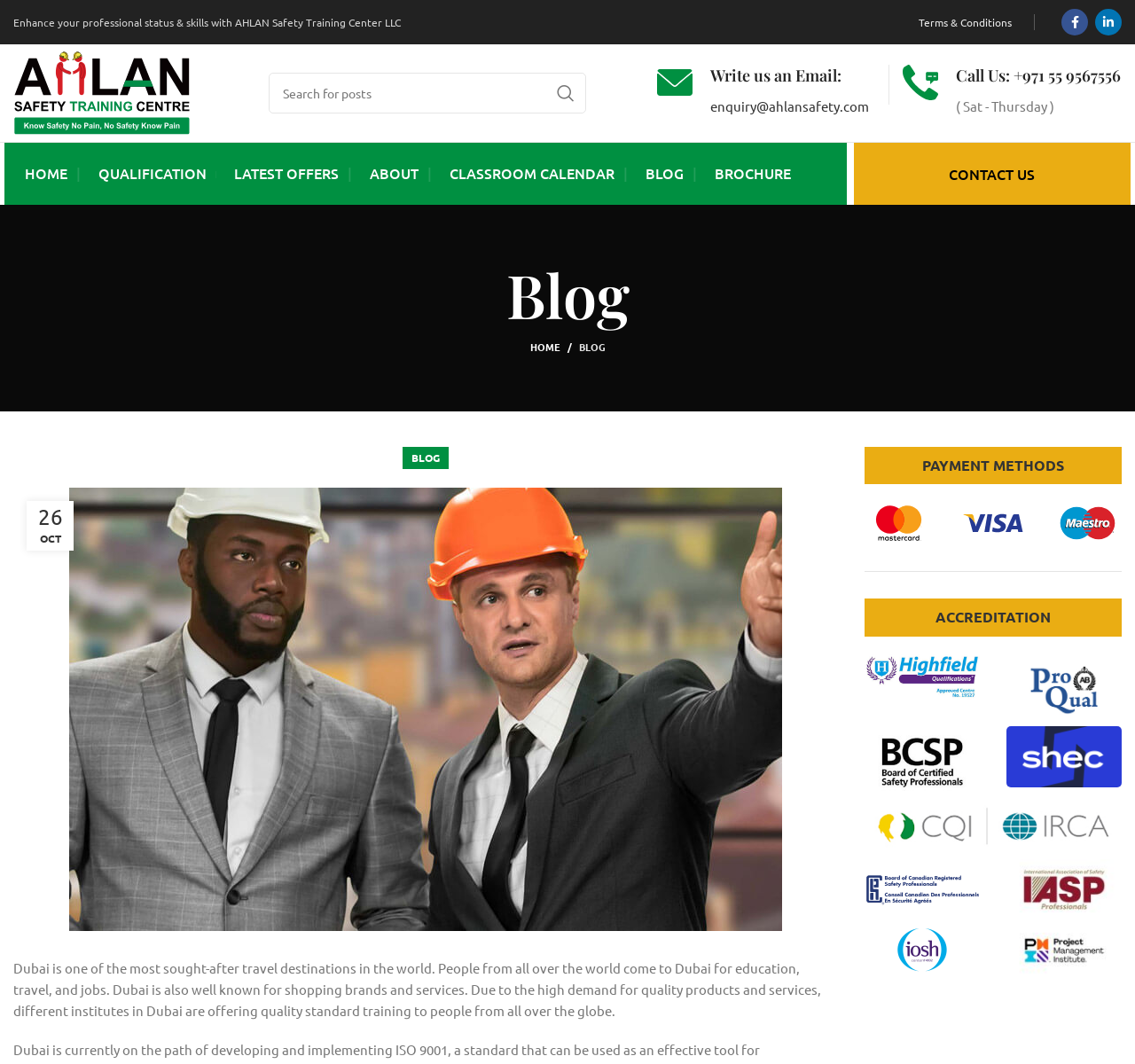Provide the bounding box coordinates, formatted as (top-left x, top-left y, bottom-right x, bottom-right y), with all values being floating point numbers between 0 and 1. Identify the bounding box of the UI element that matches the description: Contact Us

[0.836, 0.155, 0.912, 0.172]